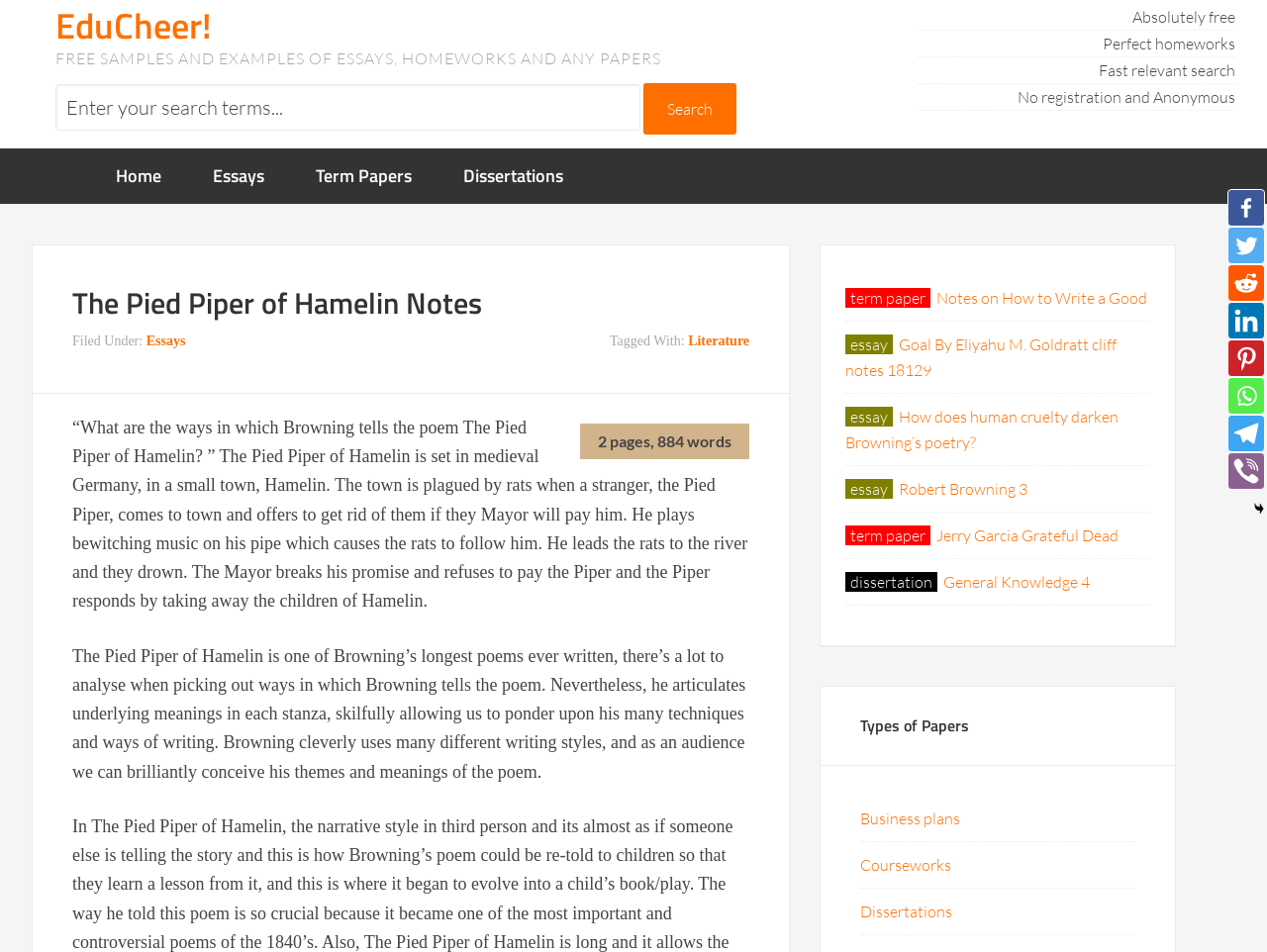Please find the bounding box for the UI element described by: "title="Viber"".

[0.969, 0.475, 0.998, 0.515]